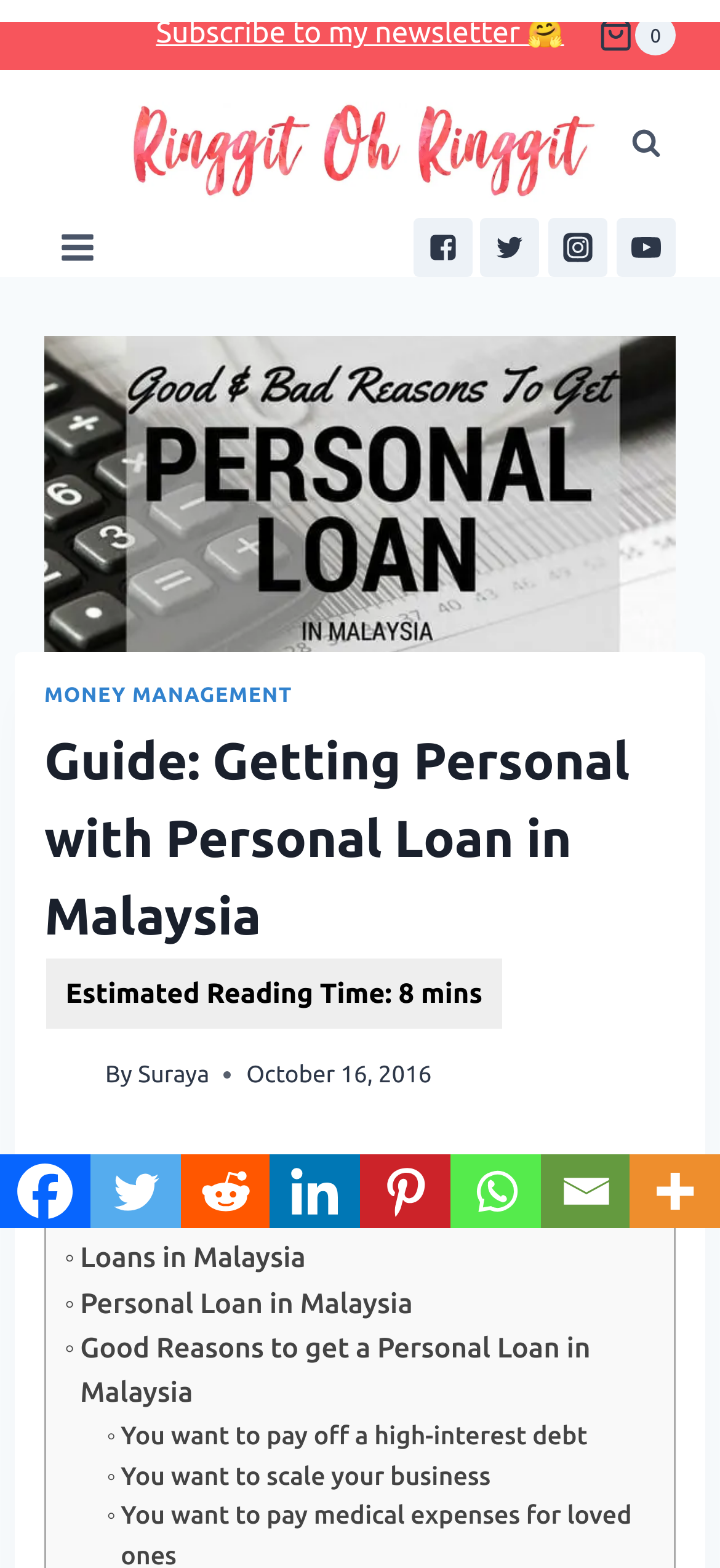Who is the author of the article?
Your answer should be a single word or phrase derived from the screenshot.

Suraya